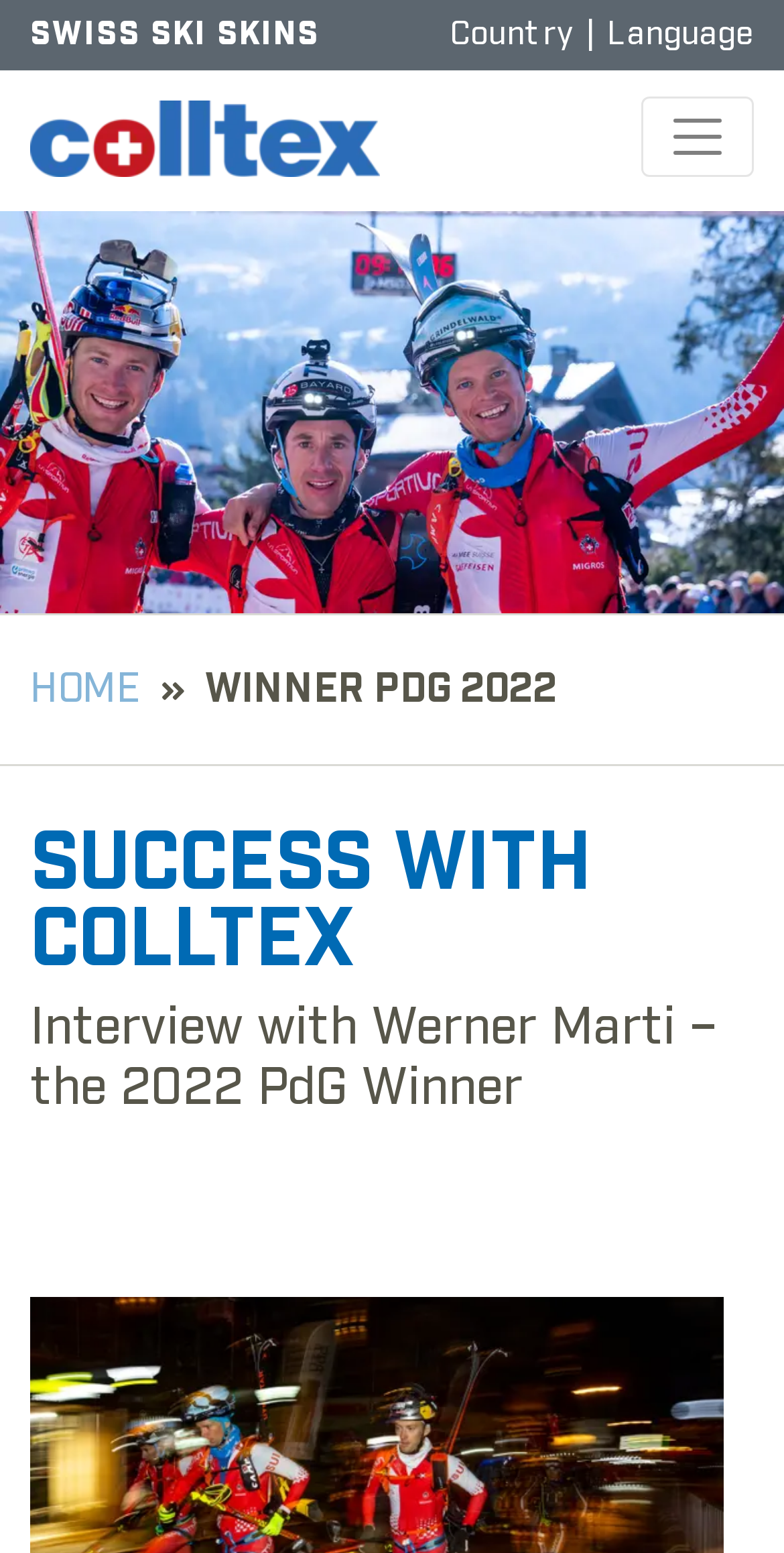From the element description aria-label="Toggle navigation", predict the bounding box coordinates of the UI element. The coordinates must be specified in the format (top-left x, top-left y, bottom-right x, bottom-right y) and should be within the 0 to 1 range.

[0.818, 0.062, 0.962, 0.114]